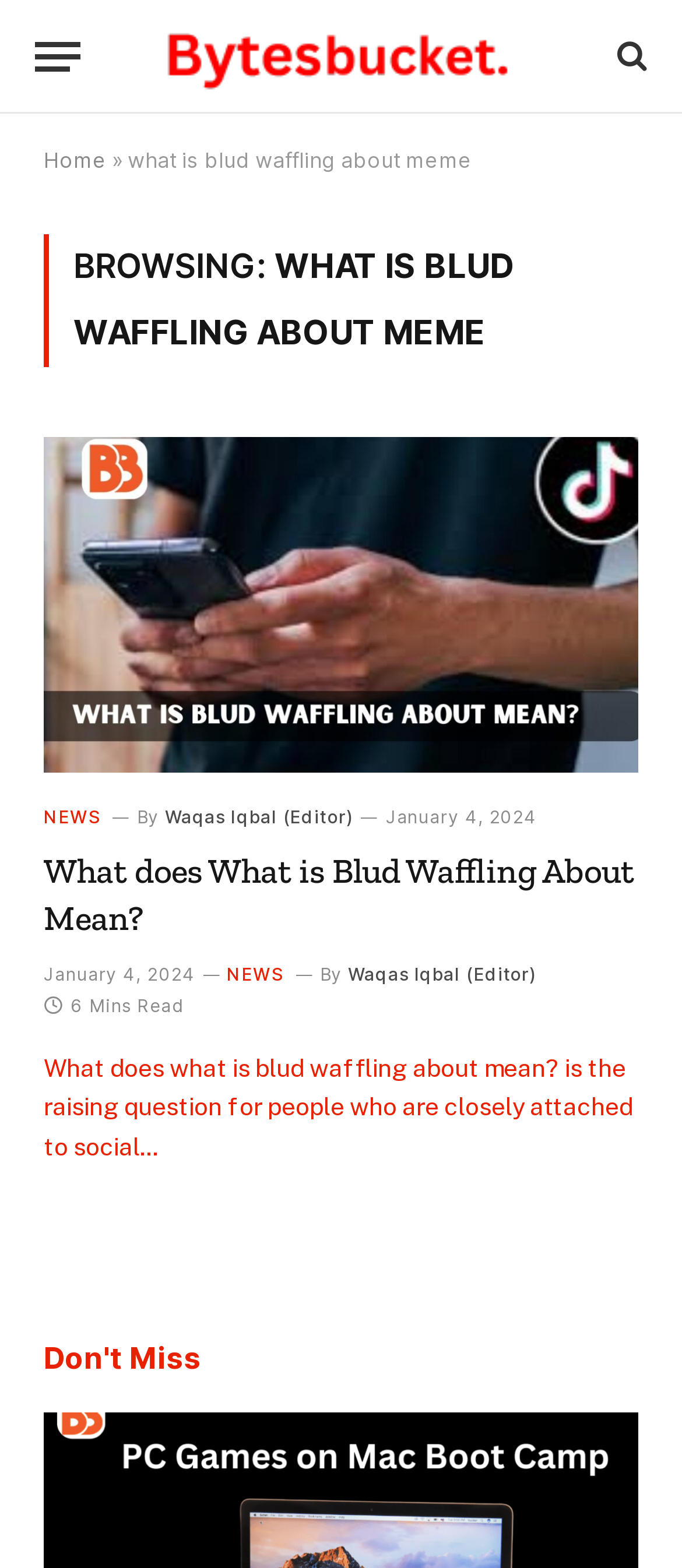Kindly determine the bounding box coordinates for the area that needs to be clicked to execute this instruction: "Visit the BytesBucket homepage".

[0.236, 0.002, 0.764, 0.069]